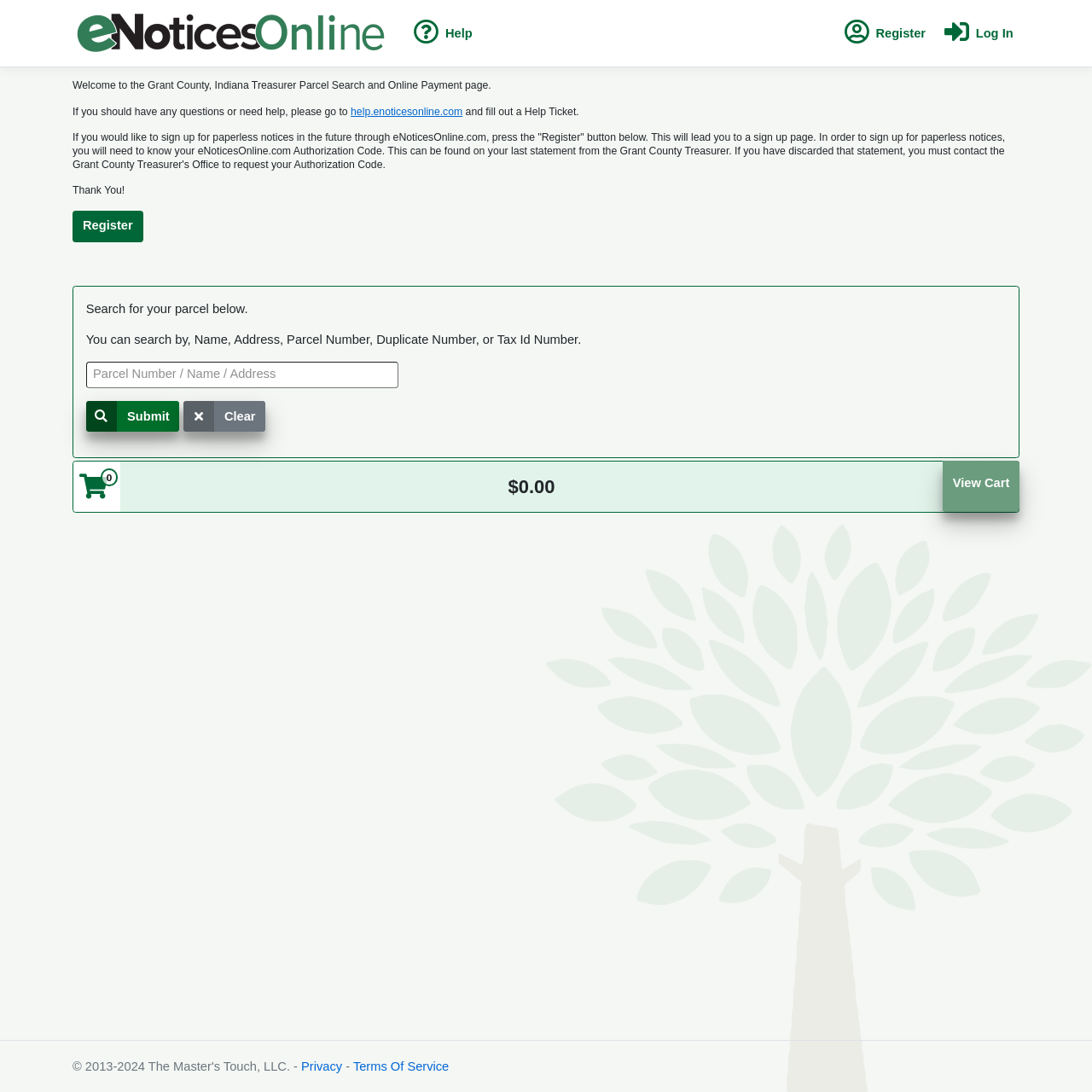Summarize the webpage in an elaborate manner.

The webpage is a landing page for Grant County, Indiana, on eNoticesOnline.com. At the top left, there is a logo of eNoticesOnline.com, accompanied by three links: "Register", "Log In", and "Help". Below the logo, there is a main section that contains a welcome message, explaining that this is the Parcel Search and Online Payment page.

The main section is divided into several parts. The first part provides a brief introduction and instructions on how to get help if needed. There is a link to a help page and a brief description of how to sign up for paperless notices. Below this, there is a "Register" button.

The next part of the main section is a search function, where users can search for their parcel by name, address, parcel number, duplicate number, or tax ID number. There is a text box to input the search query, accompanied by "Submit" and "Clear" buttons.

On the right side of the search function, there is a display showing a balance of $0.00. Below the search function, there is a disabled "View Cart" button.

At the bottom of the page, there is a footer section with links to "Privacy" and "Terms Of Service".